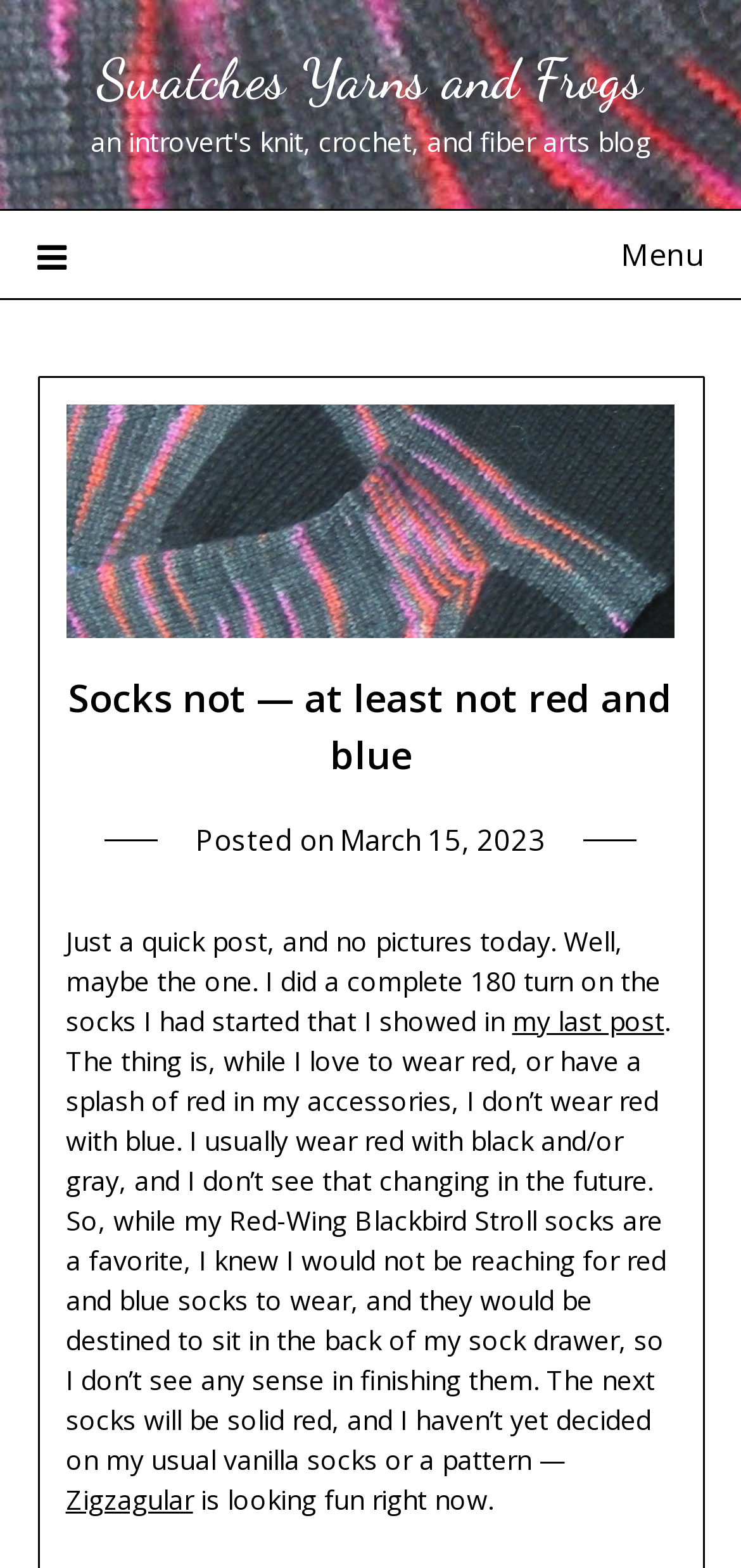Carefully observe the image and respond to the question with a detailed answer:
What is the topic of the latest post?

I found this information by reading the text which mentions 'socks' multiple times and talks about the author's decision to not finish a pair of socks and instead start a new one.